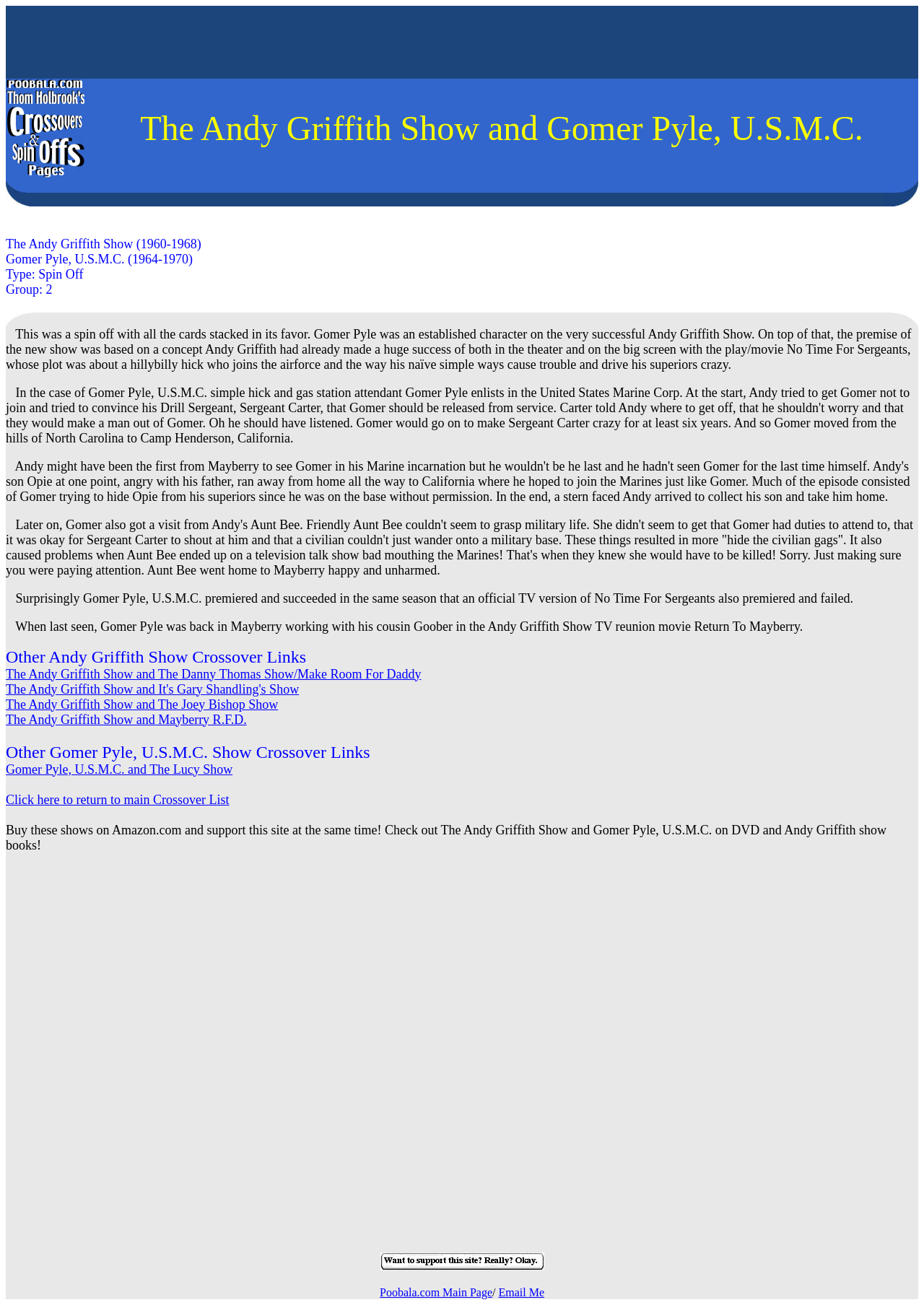Please analyze the image and provide a thorough answer to the question:
What is the name of Gomer Pyle's cousin?

In the last paragraph of the webpage, it is mentioned that when last seen, Gomer Pyle was back in Mayberry working with his cousin Goober in the Andy Griffith Show TV reunion movie Return To Mayberry.